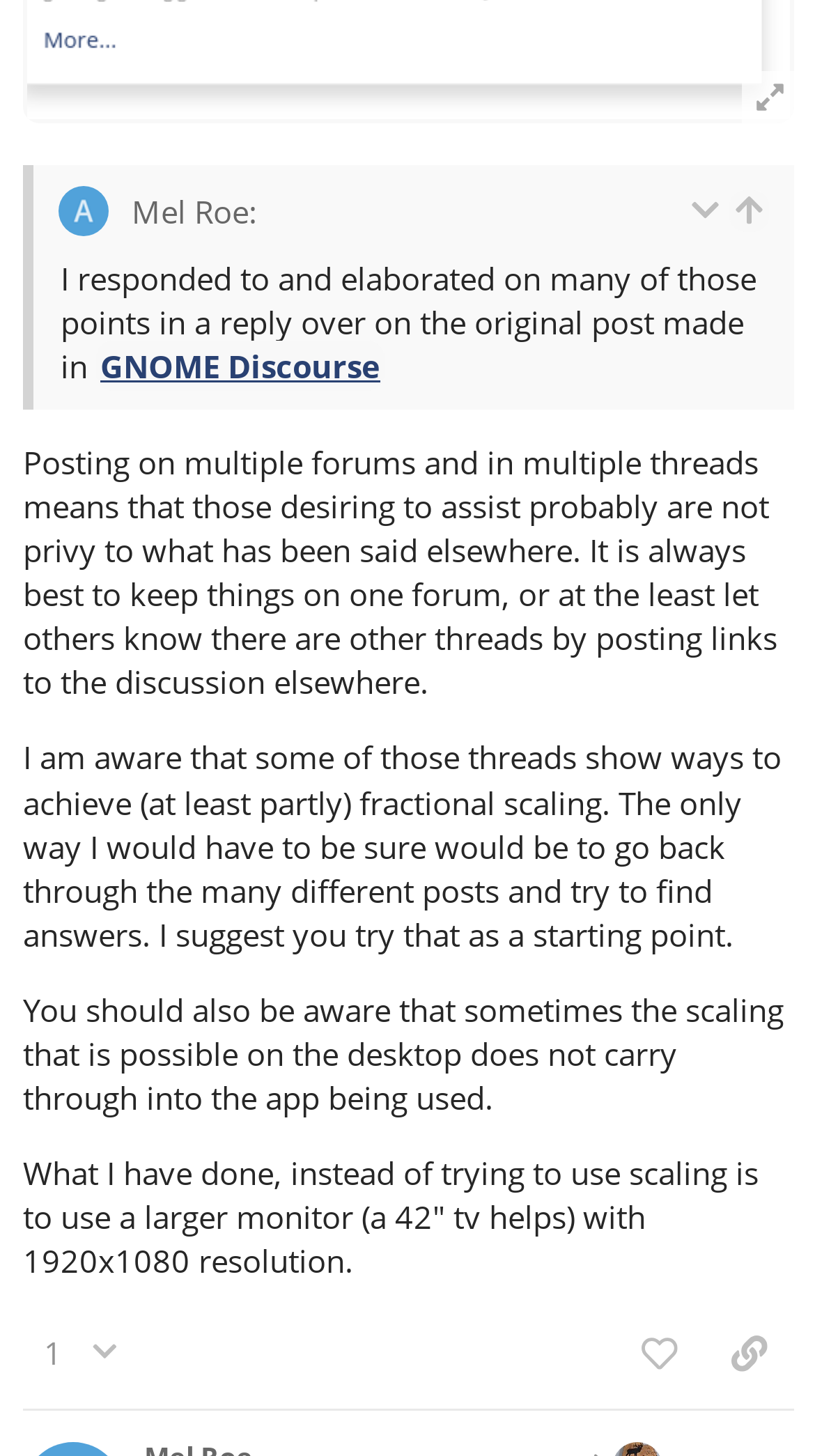Determine the coordinates of the bounding box for the clickable area needed to execute this instruction: "Click the 'Ask Fedora' link".

[0.167, 0.366, 0.38, 0.388]